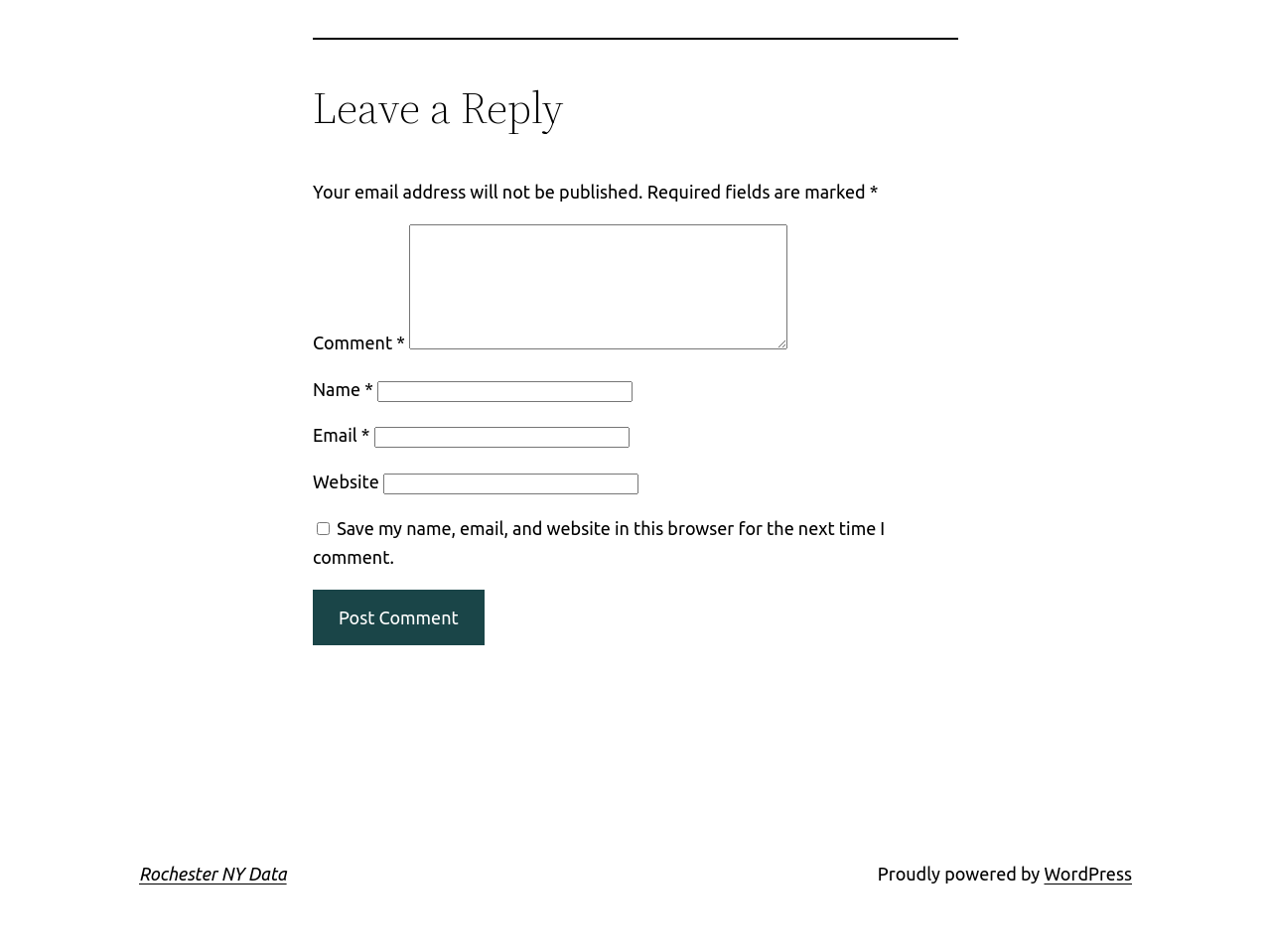Locate the bounding box of the UI element described by: "parent_node: Website name="url"" in the given webpage screenshot.

[0.301, 0.498, 0.502, 0.519]